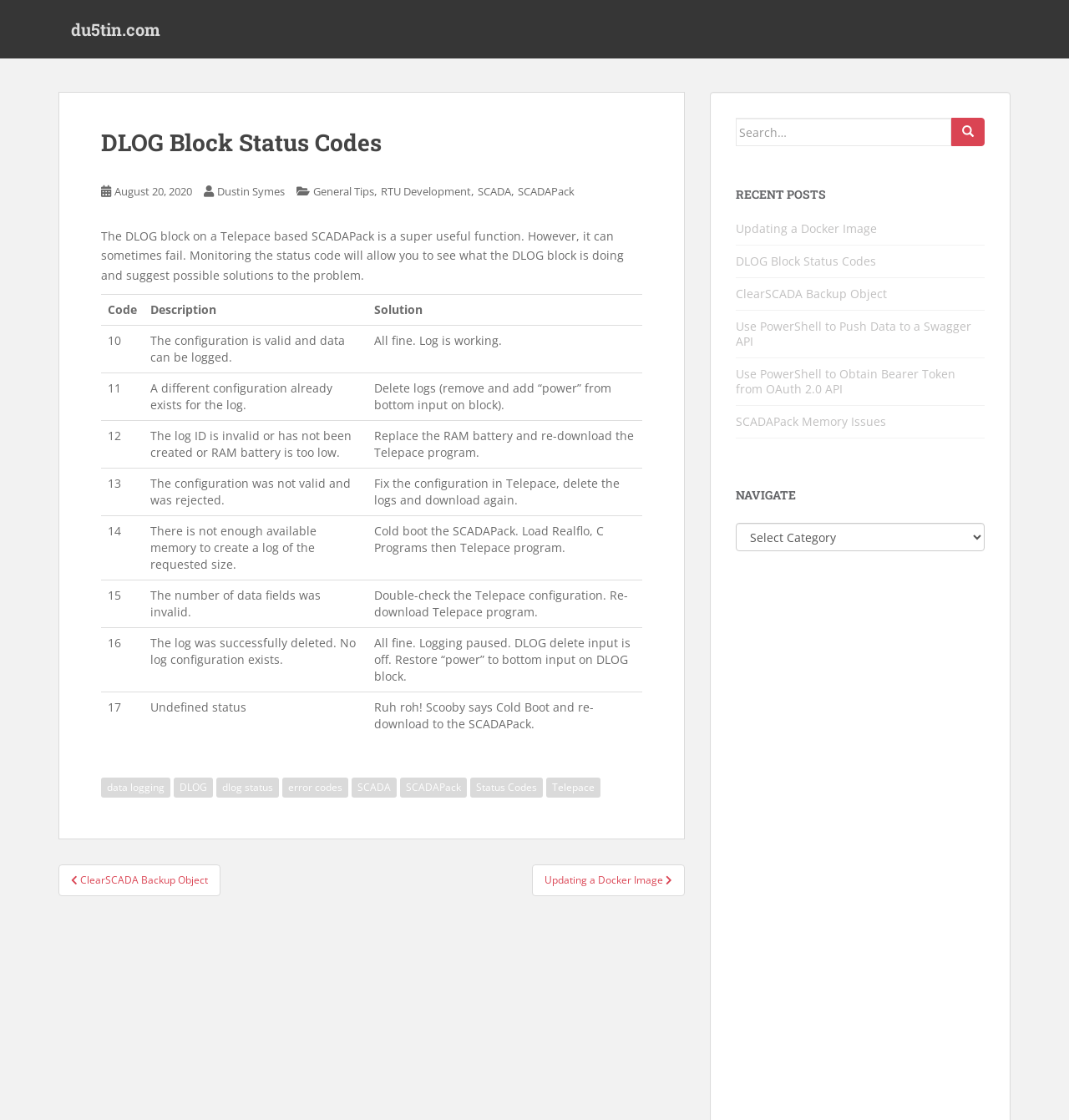Please identify the bounding box coordinates for the region that you need to click to follow this instruction: "Click on the 'SCADAPack Memory Issues' link".

[0.688, 0.369, 0.829, 0.384]